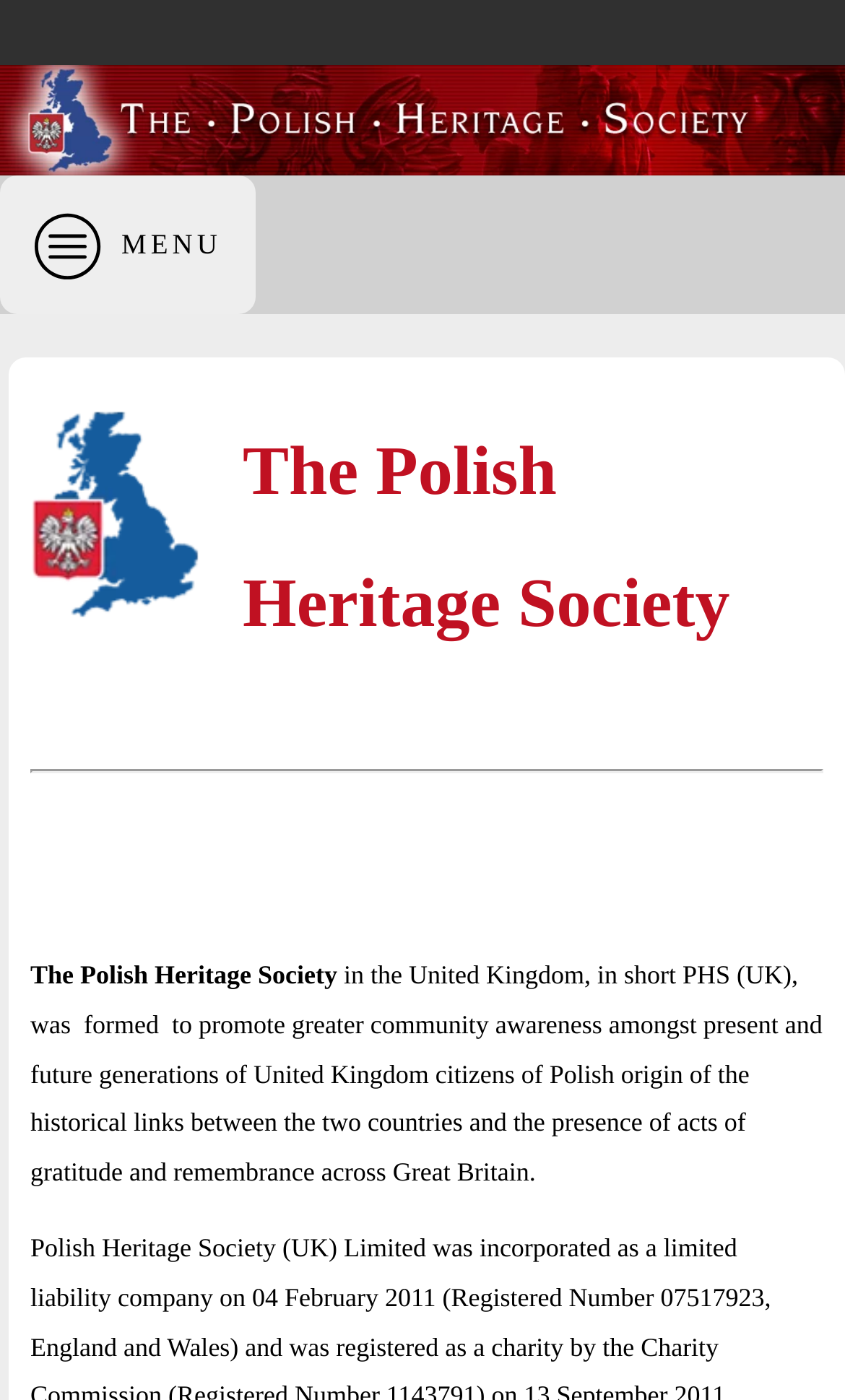Using the image as a reference, answer the following question in as much detail as possible:
What is the logo of the organization?

The logo of the organization is an image with the alt text 'PHS_logo', which is displayed on the webpage.